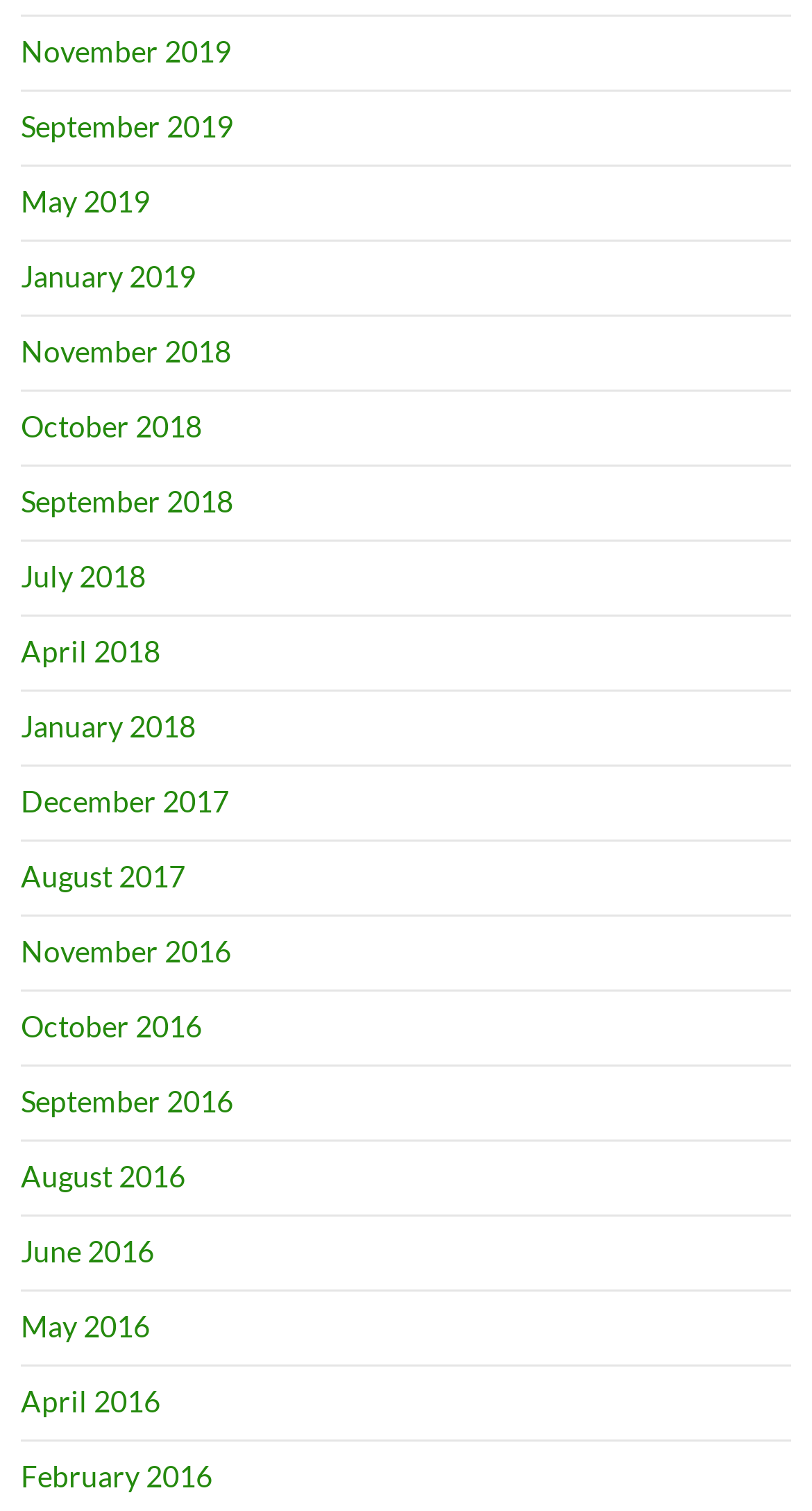Given the description "August 2017", determine the bounding box of the corresponding UI element.

[0.026, 0.568, 0.228, 0.591]